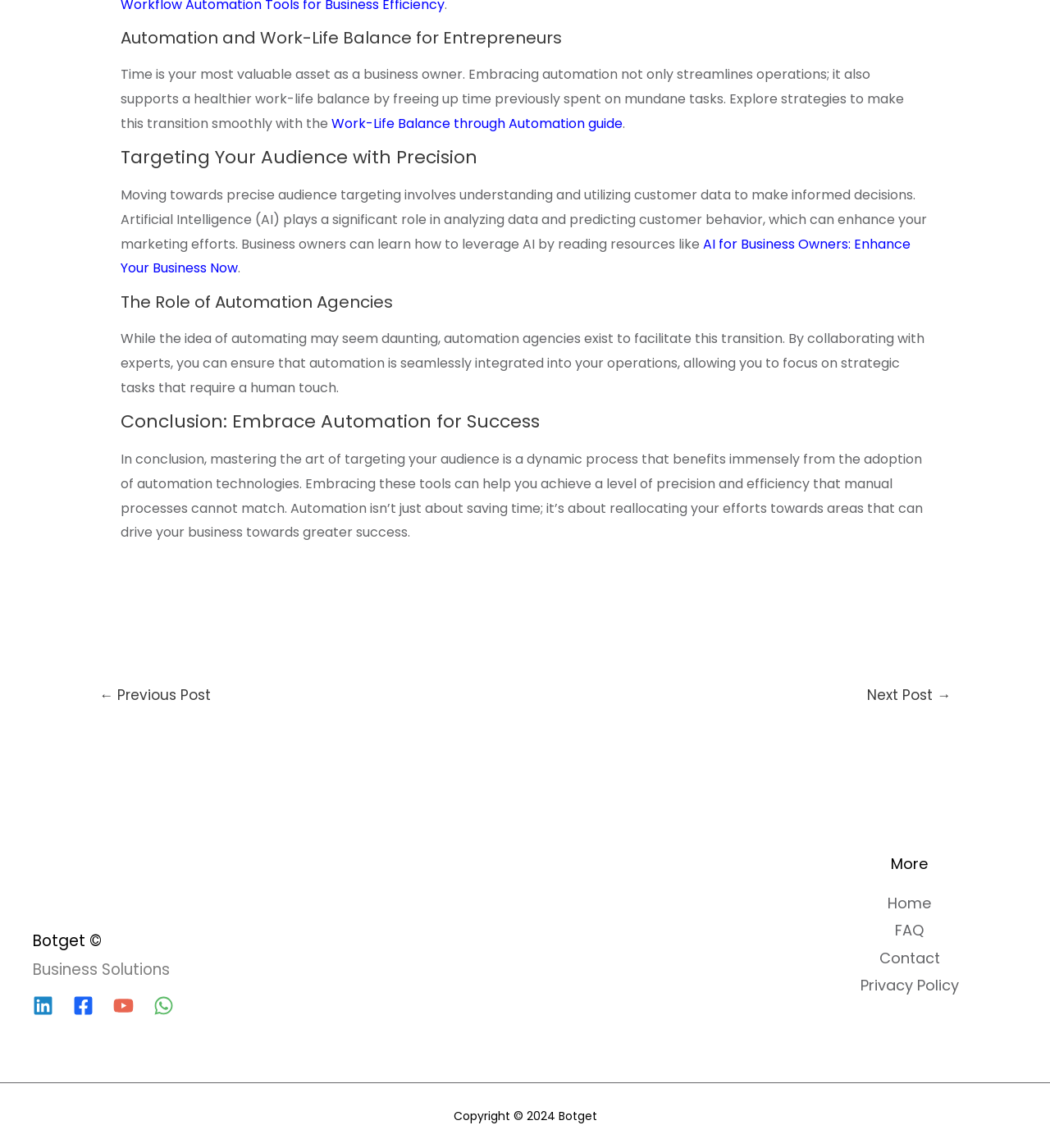Given the element description: "Privacy Policy", predict the bounding box coordinates of the UI element it refers to, using four float numbers between 0 and 1, i.e., [left, top, right, bottom].

[0.819, 0.849, 0.913, 0.867]